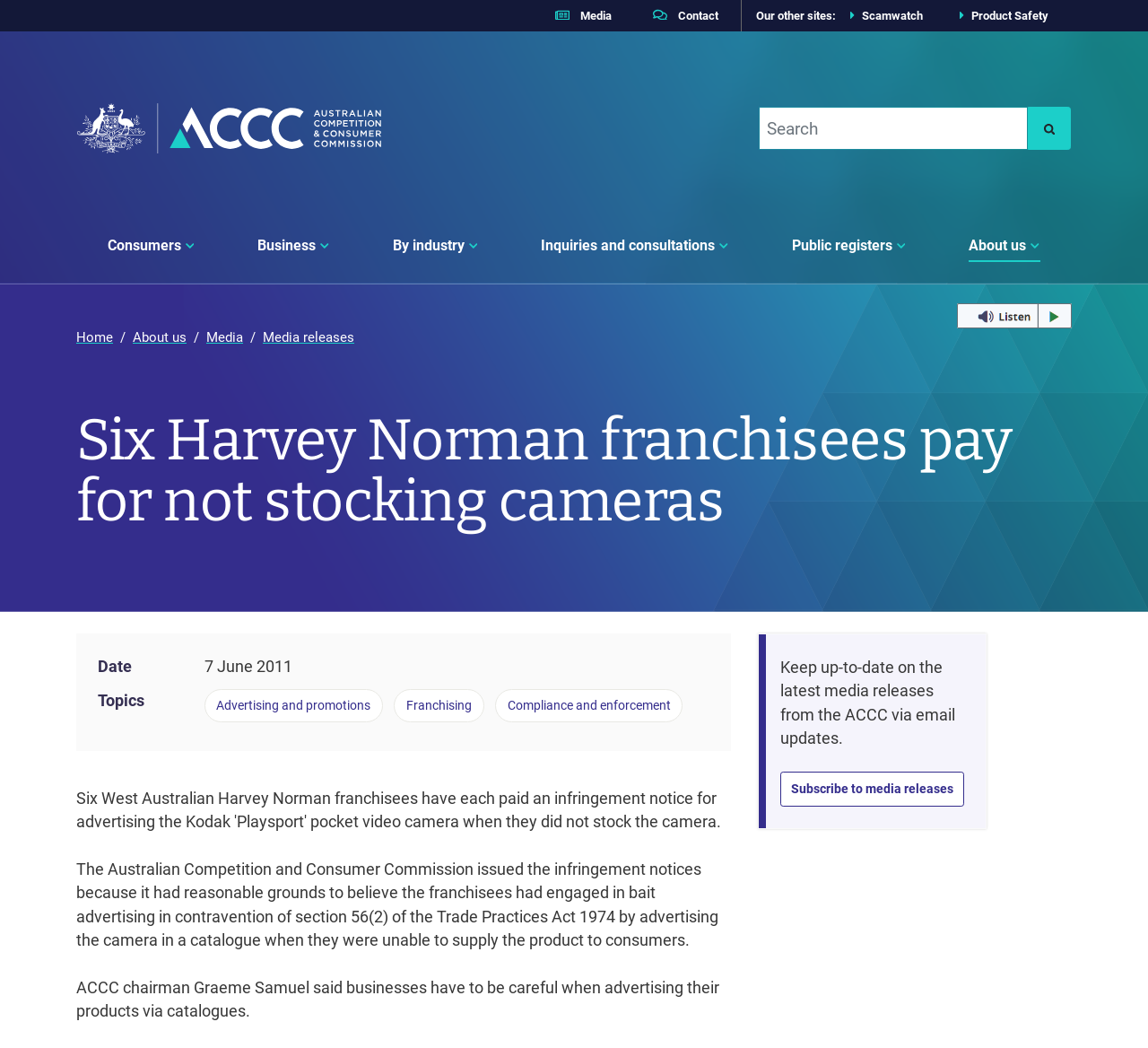Please identify the bounding box coordinates for the region that you need to click to follow this instruction: "Go to media page".

[0.474, 0.009, 0.533, 0.022]